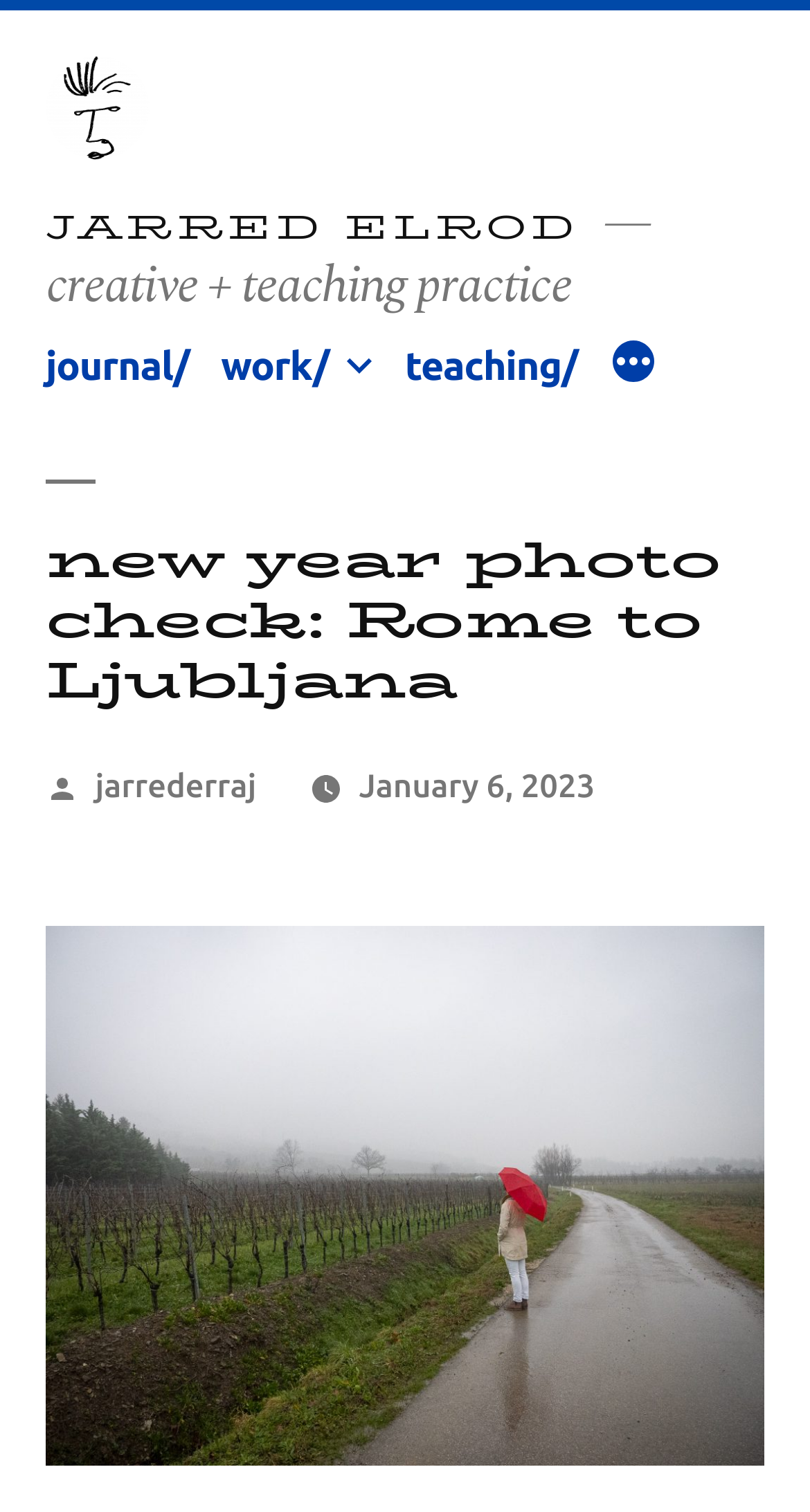Kindly respond to the following question with a single word or a brief phrase: 
What are the locations mentioned in the webpage?

Rome, Ljubljana, Italy, Slovenia